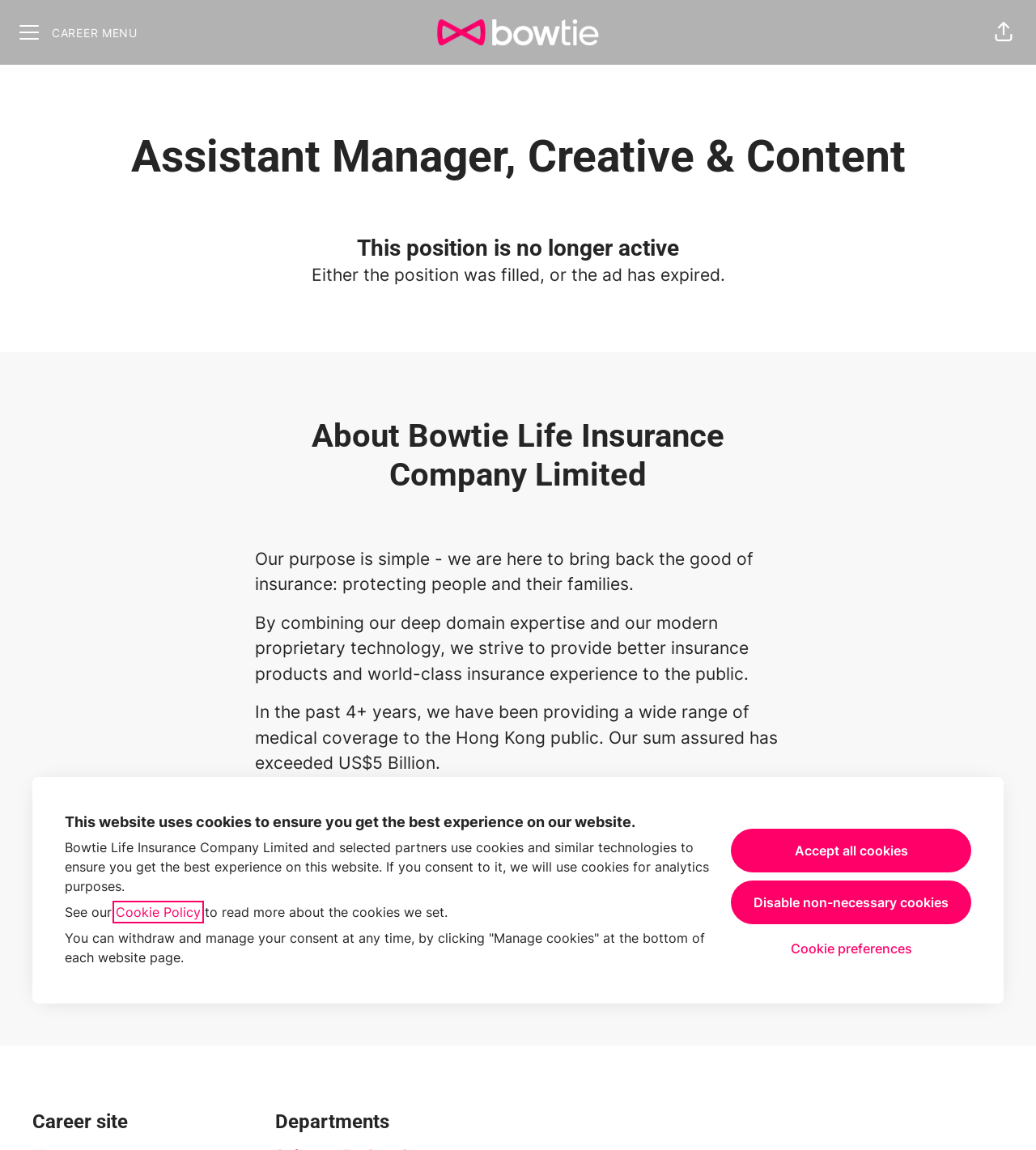Respond concisely with one word or phrase to the following query:
What is the company's purpose?

Protecting people and their families